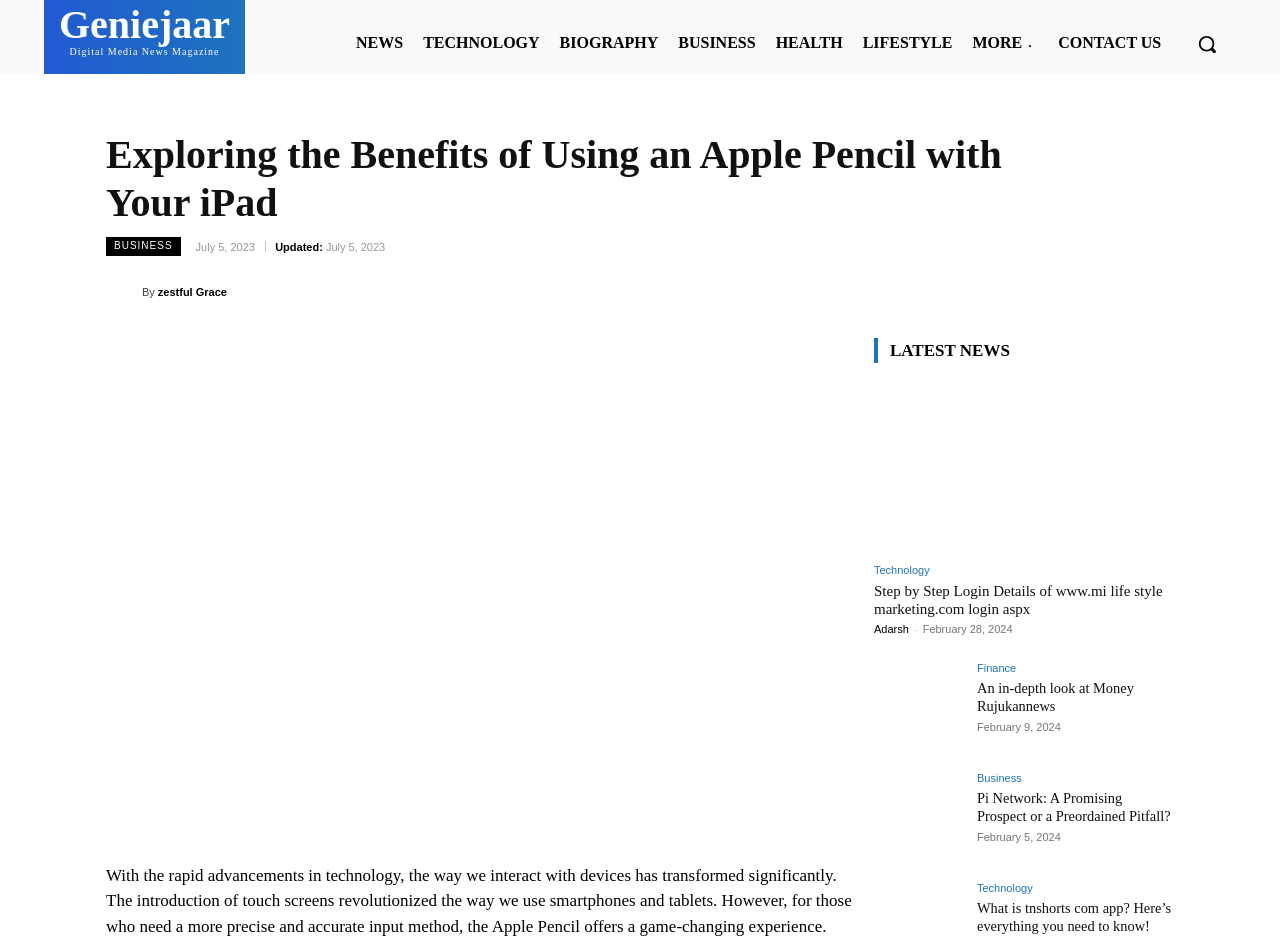Give a detailed overview of the webpage's appearance and contents.

This webpage appears to be a news magazine website, with a focus on technology and other topics. At the top of the page, there is a navigation menu with links to different categories, including NEWS, TECHNOLOGY, BIOGRAPHY, BUSINESS, HEALTH, LIFESTYLE, and MORE. To the right of the navigation menu, there is a search button with a magnifying glass icon.

Below the navigation menu, there is a heading that reads "Exploring the Benefits of Using an Apple Pencil with Your iPad". This heading is followed by a link to the category BUSINESS, a timestamp indicating that the article was updated on July 5, 2023, and a byline crediting the author, zestful Grace.

To the right of the byline, there are social media sharing links for Facebook, Twitter, Pinterest, WhatsApp, and another platform. Below the sharing links, there is a large image that takes up most of the width of the page.

Further down the page, there is a section labeled "LATEST NEWS", which features a series of news articles. Each article has a heading, a link to the article, and a timestamp indicating when it was published. The articles are categorized by topic, with links to categories such as Technology, Finance, and Business.

There are a total of five news articles in this section, each with a brief summary and a link to read more. The articles cover a range of topics, including login details for a marketing website, an in-depth look at a financial news website, and a review of a cryptocurrency network.